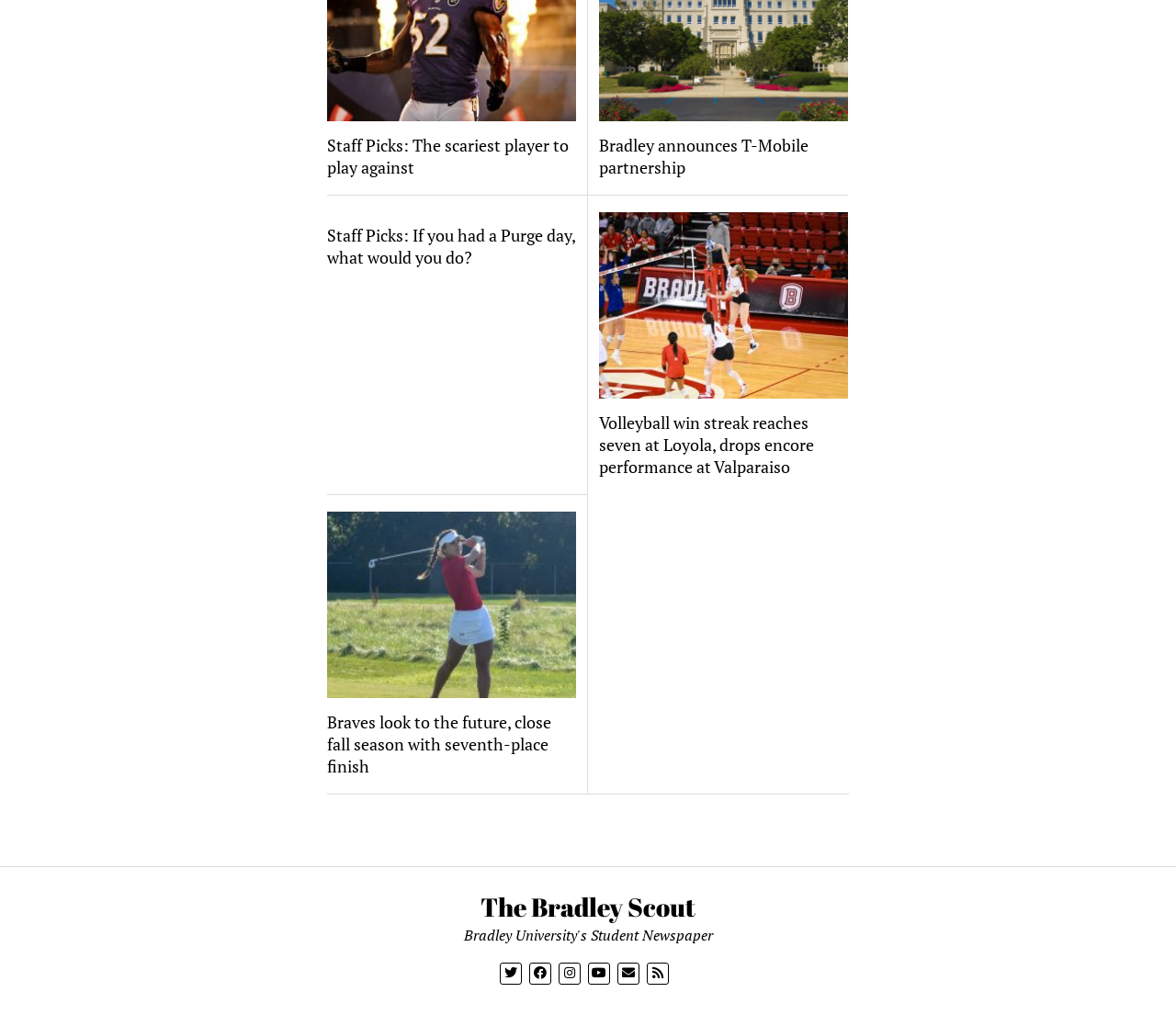Extract the bounding box of the UI element described as: "title="facebook"".

[0.45, 0.938, 0.469, 0.96]